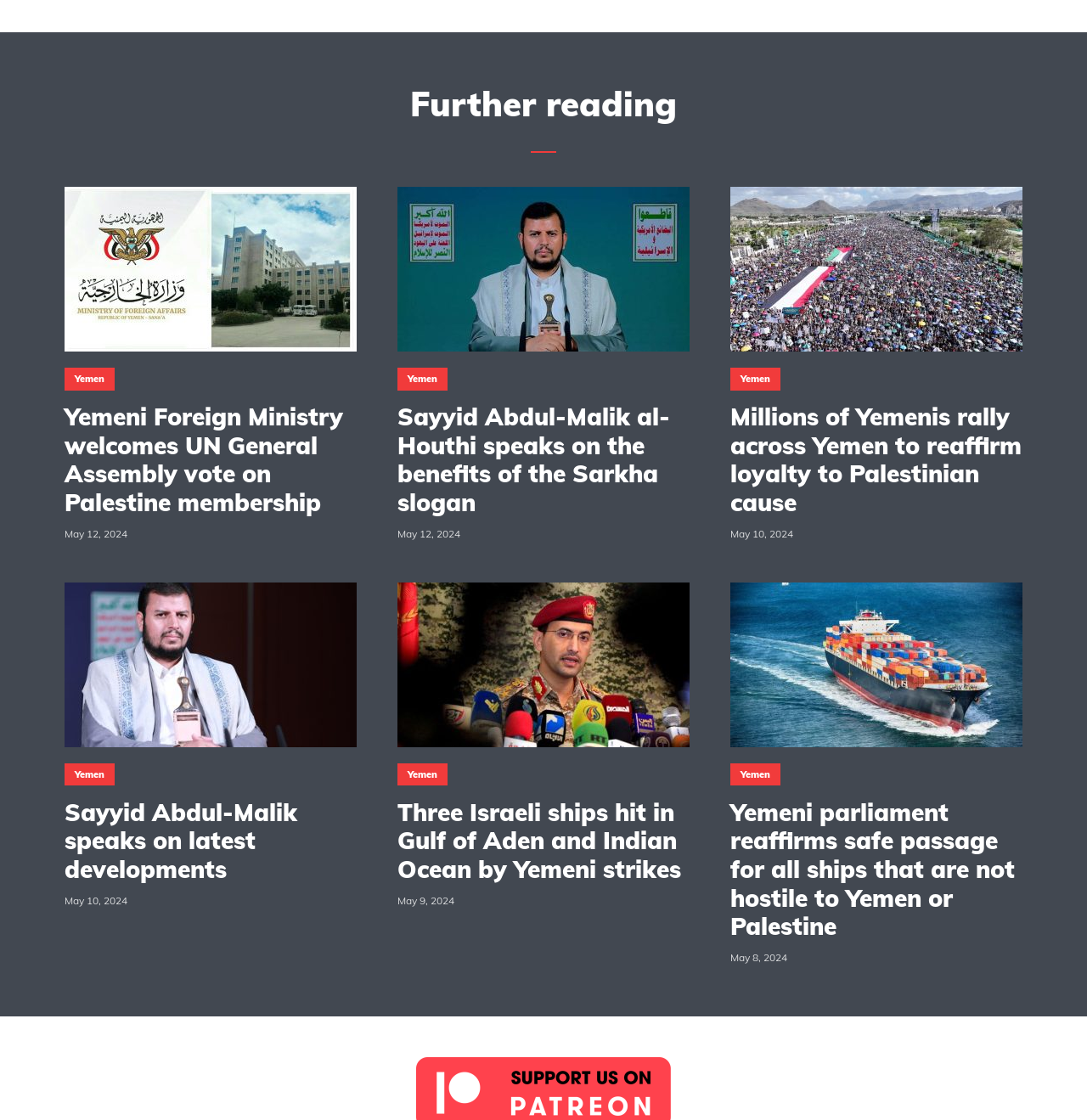Determine the bounding box coordinates for the region that must be clicked to execute the following instruction: "Read about Yemeni Foreign Ministry welcomes UN General Assembly vote on Palestine membership".

[0.059, 0.36, 0.328, 0.461]